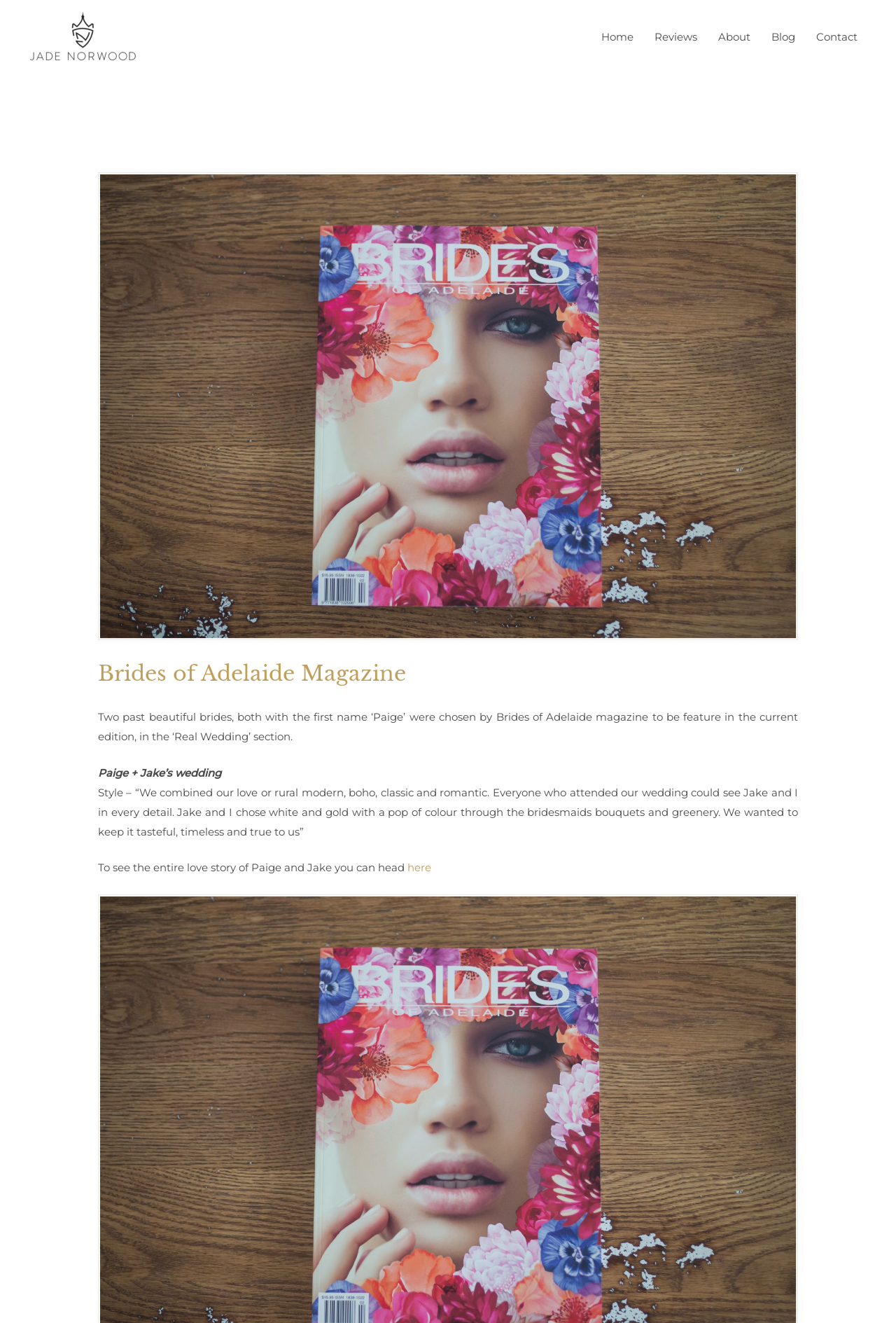Determine the bounding box coordinates of the UI element described by: "About".

[0.79, 0.01, 0.849, 0.047]